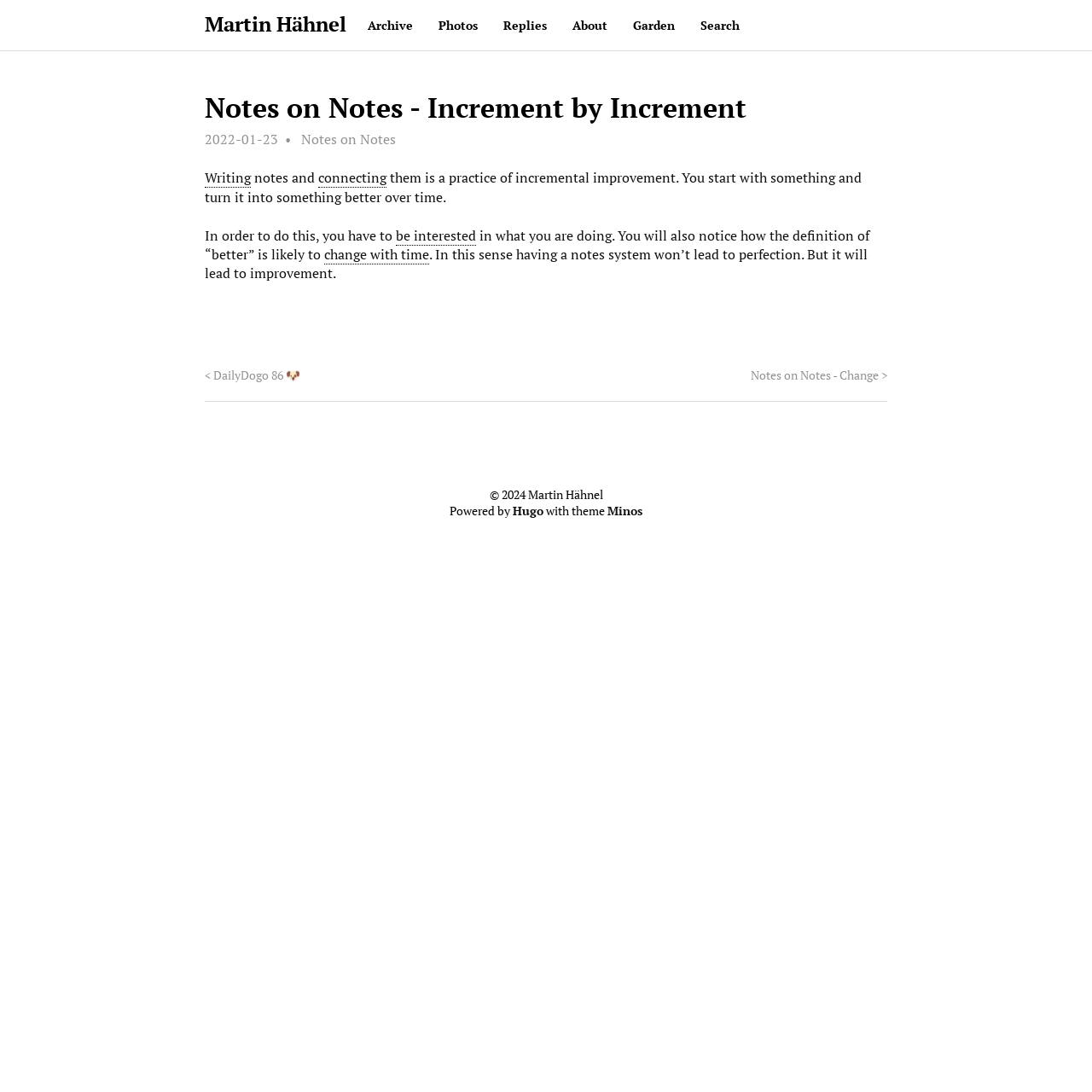Please specify the bounding box coordinates of the area that should be clicked to accomplish the following instruction: "Click on the link to learn more about Michael Joffe". The coordinates should consist of four float numbers between 0 and 1, i.e., [left, top, right, bottom].

None